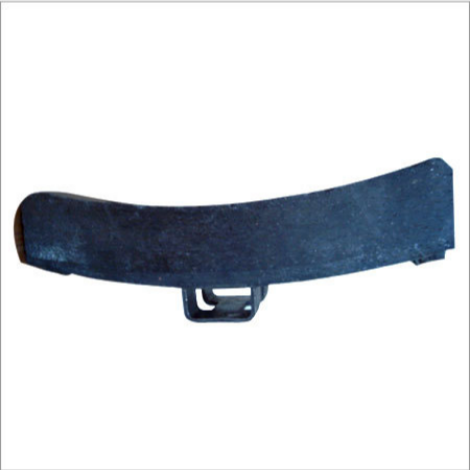Detail every aspect of the image in your caption.

This image showcases a railway brake block, a vital component used in railway systems to ensure efficient braking of locomotives and trains. The block features a curved design, allowing it to fit securely within the braking mechanism. Constructed from high-quality cast iron, it is engineered to withstand the heavy demands of braking in various types of trains, from low-speed shunting locomotives to high-speed passenger services. This specific brake block can effectively handle the stresses involved in railway operations, making it a crucial element for safety and performance. As indicated, the standard pricing for this component is 850 INR per piece.